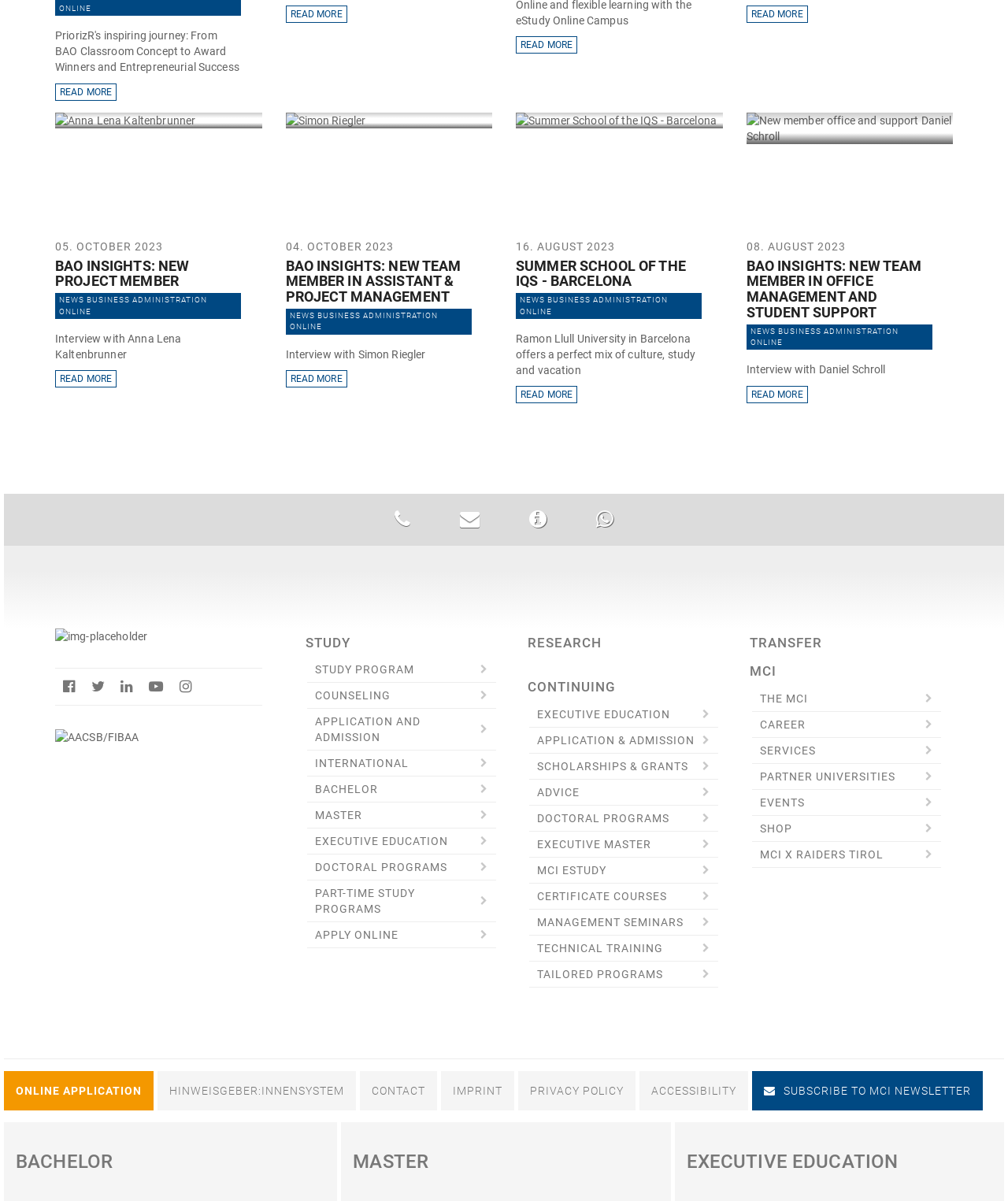Answer the following query with a single word or phrase:
What is the title of the second article?

BAO INSIGHTS: NEW TEAM MEMBER IN ASSISTANT & PROJECT MANAGEMENT